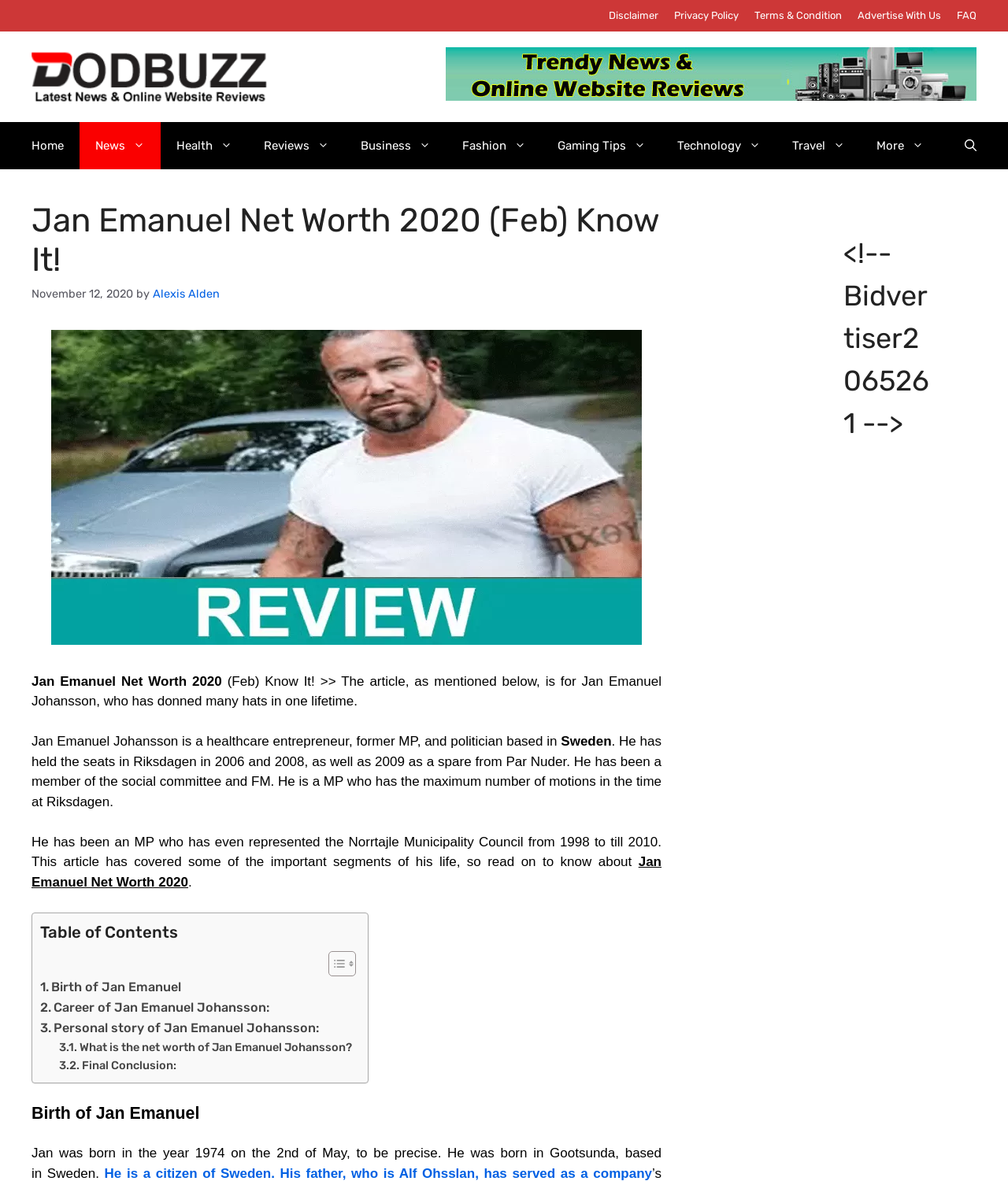Please find and report the bounding box coordinates of the element to click in order to perform the following action: "Click to find your soulmate". The coordinates should be expressed as four float numbers between 0 and 1, in the format [left, top, right, bottom].

None